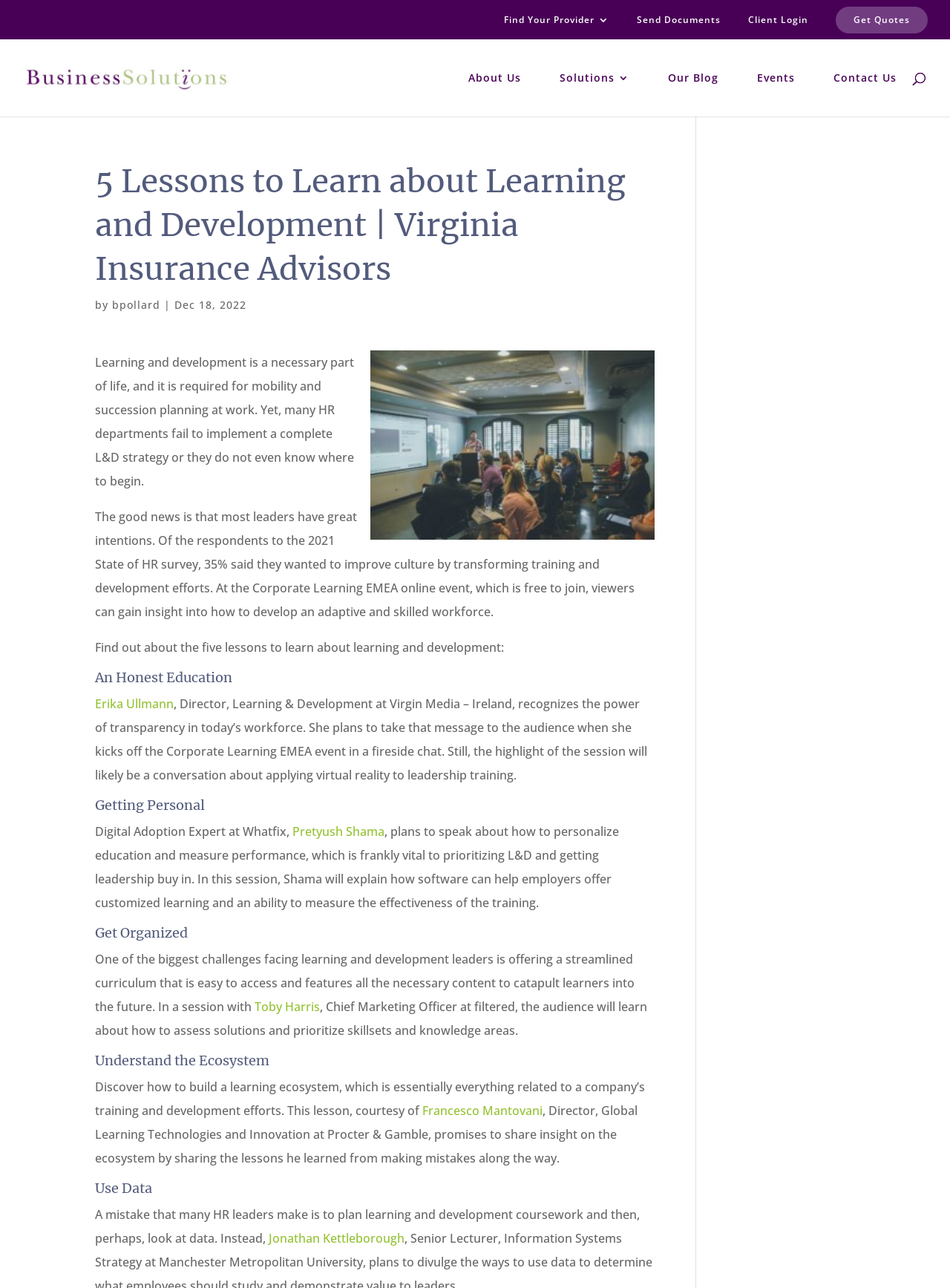Please answer the following question using a single word or phrase: Who is speaking about personalizing education and measuring performance?

Pretyush Shama